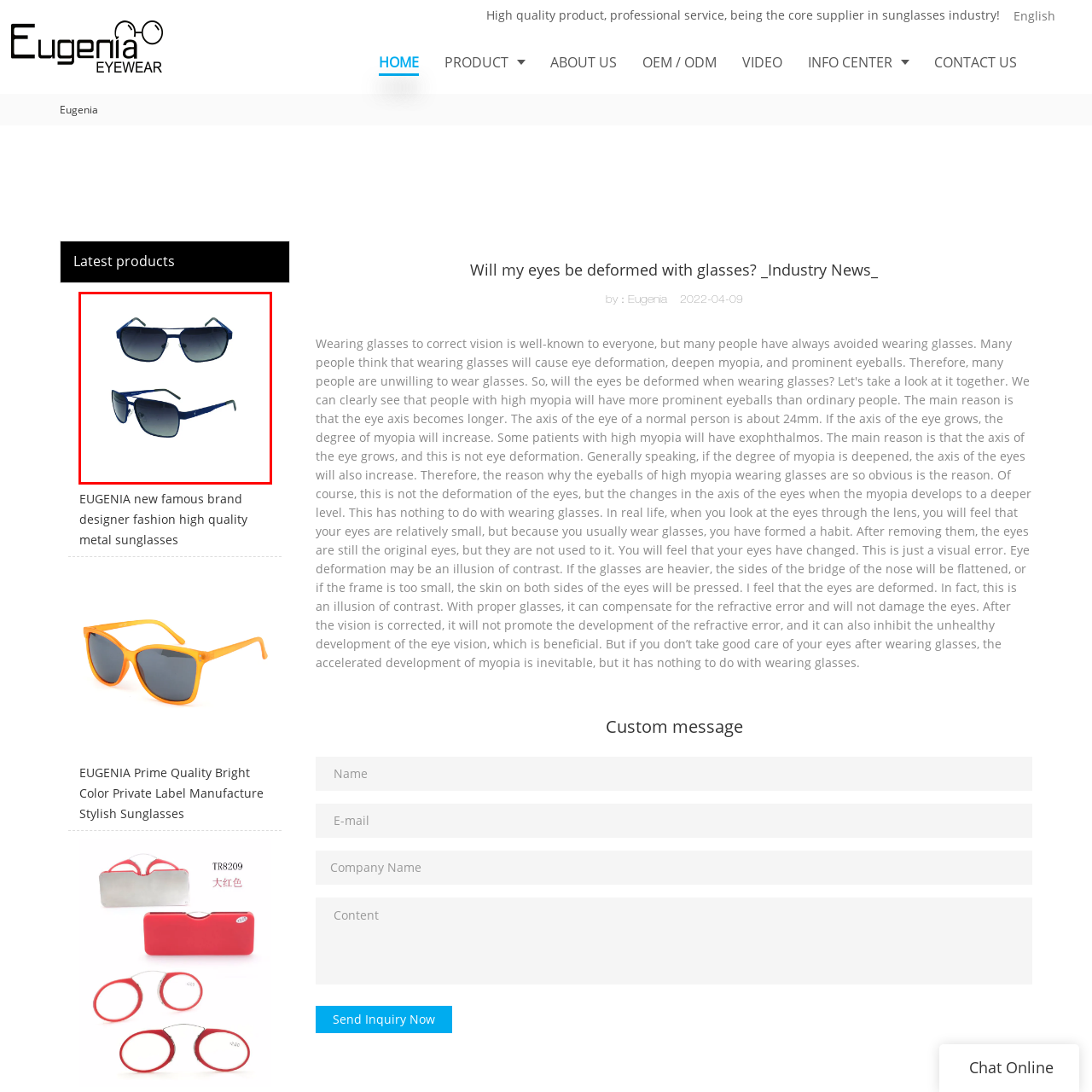Check the image highlighted by the red rectangle and provide a single word or phrase for the question:
What is the purpose of the sunglasses?

Fashion and functionality